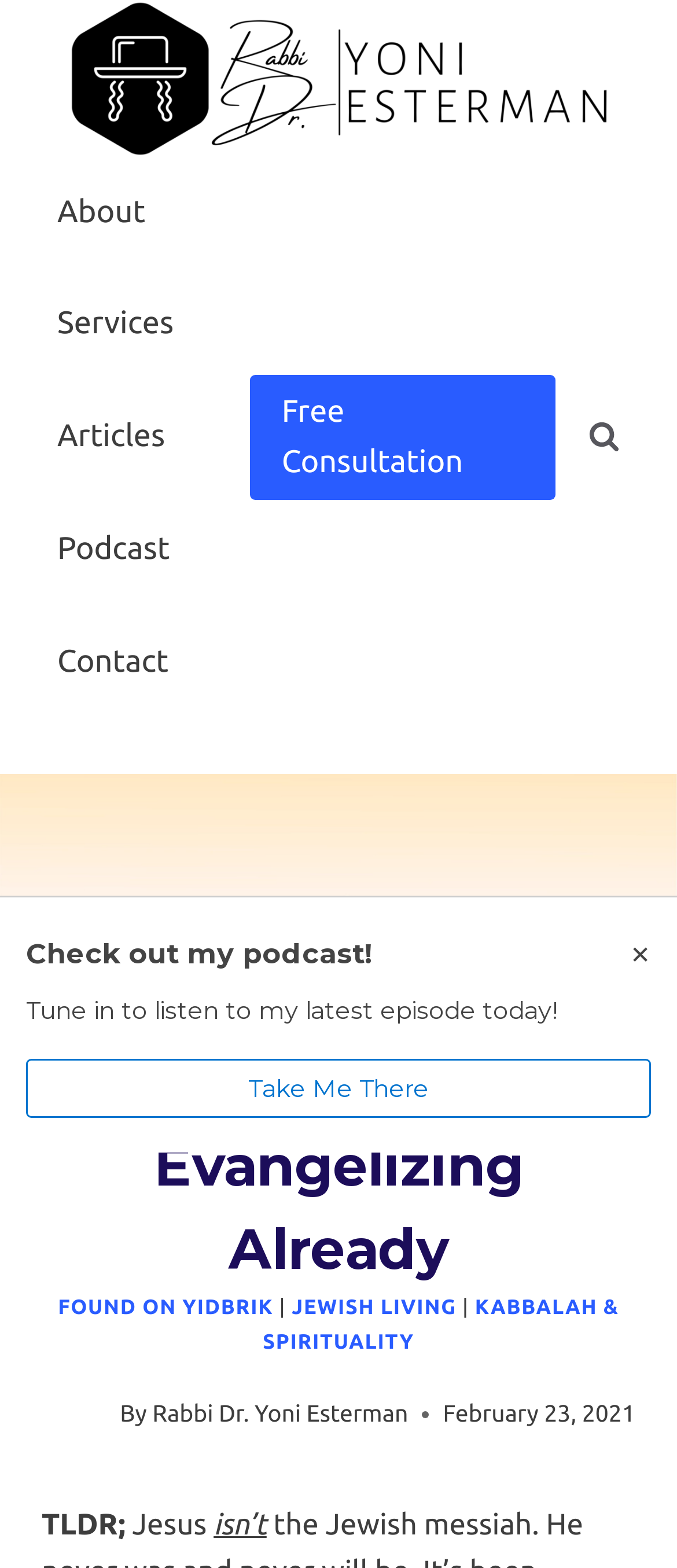How many navigation links are there?
Give a one-word or short-phrase answer derived from the screenshot.

5